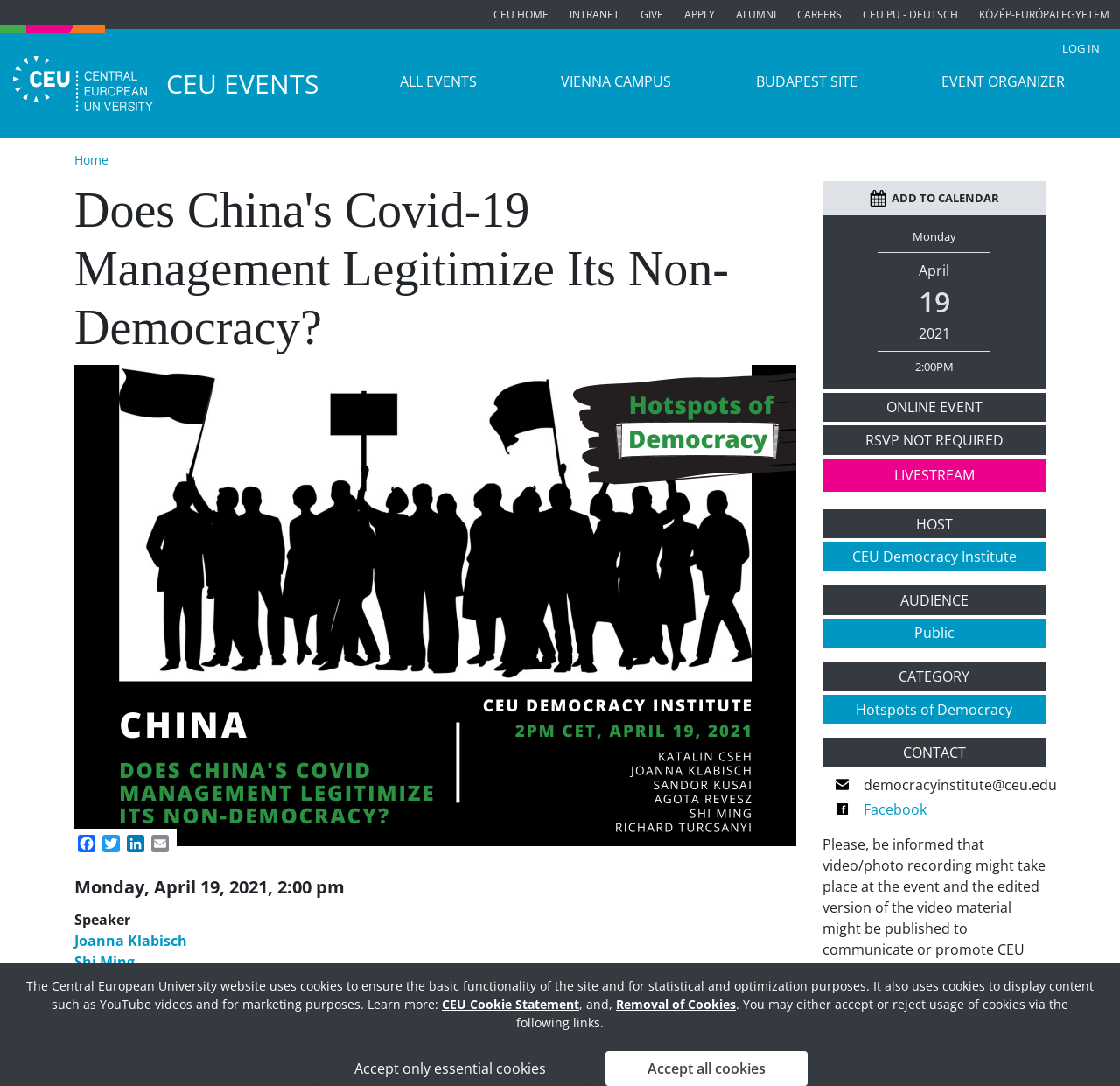Locate the bounding box coordinates of the element that needs to be clicked to carry out the instruction: "Click CEU HOME". The coordinates should be given as four float numbers ranging from 0 to 1, i.e., [left, top, right, bottom].

[0.431, 0.0, 0.499, 0.027]